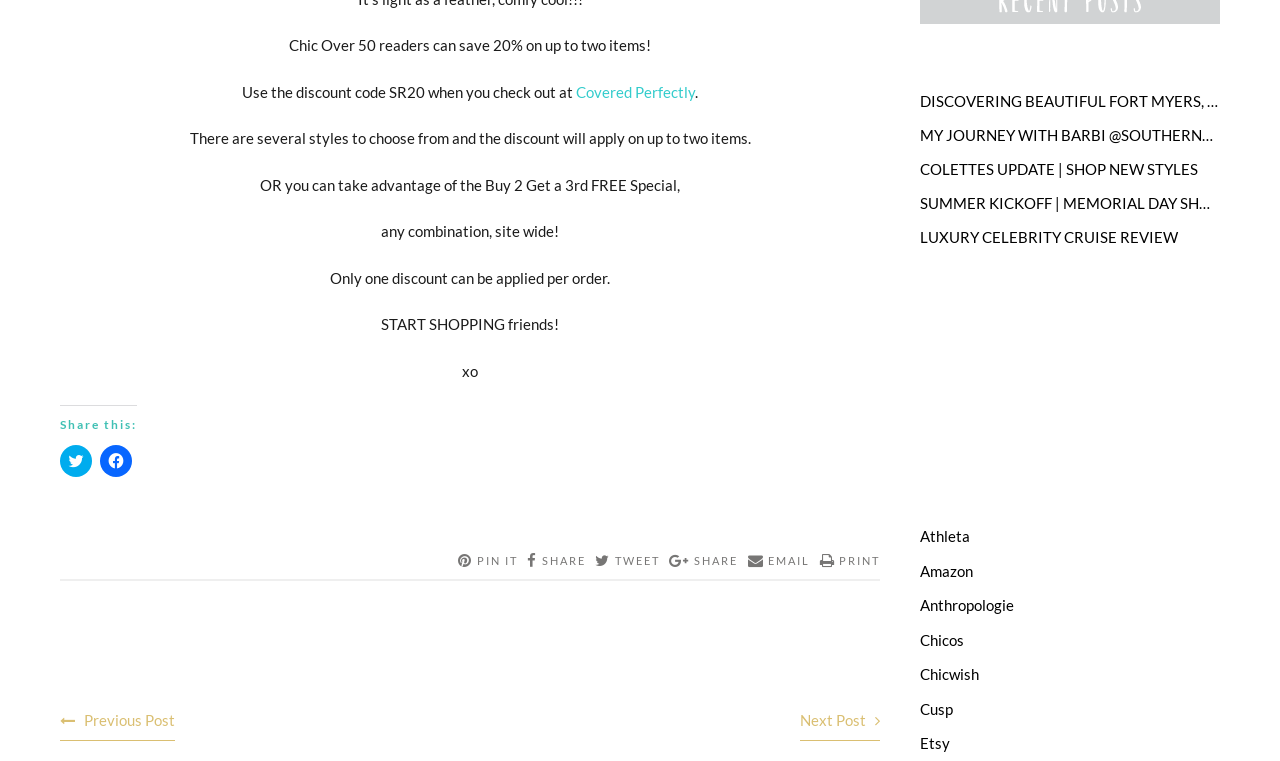Please mark the clickable region by giving the bounding box coordinates needed to complete this instruction: "Explore DISCOVERING BEAUTIFUL FORT MYERS, FLORIDA".

[0.719, 0.117, 0.953, 0.149]